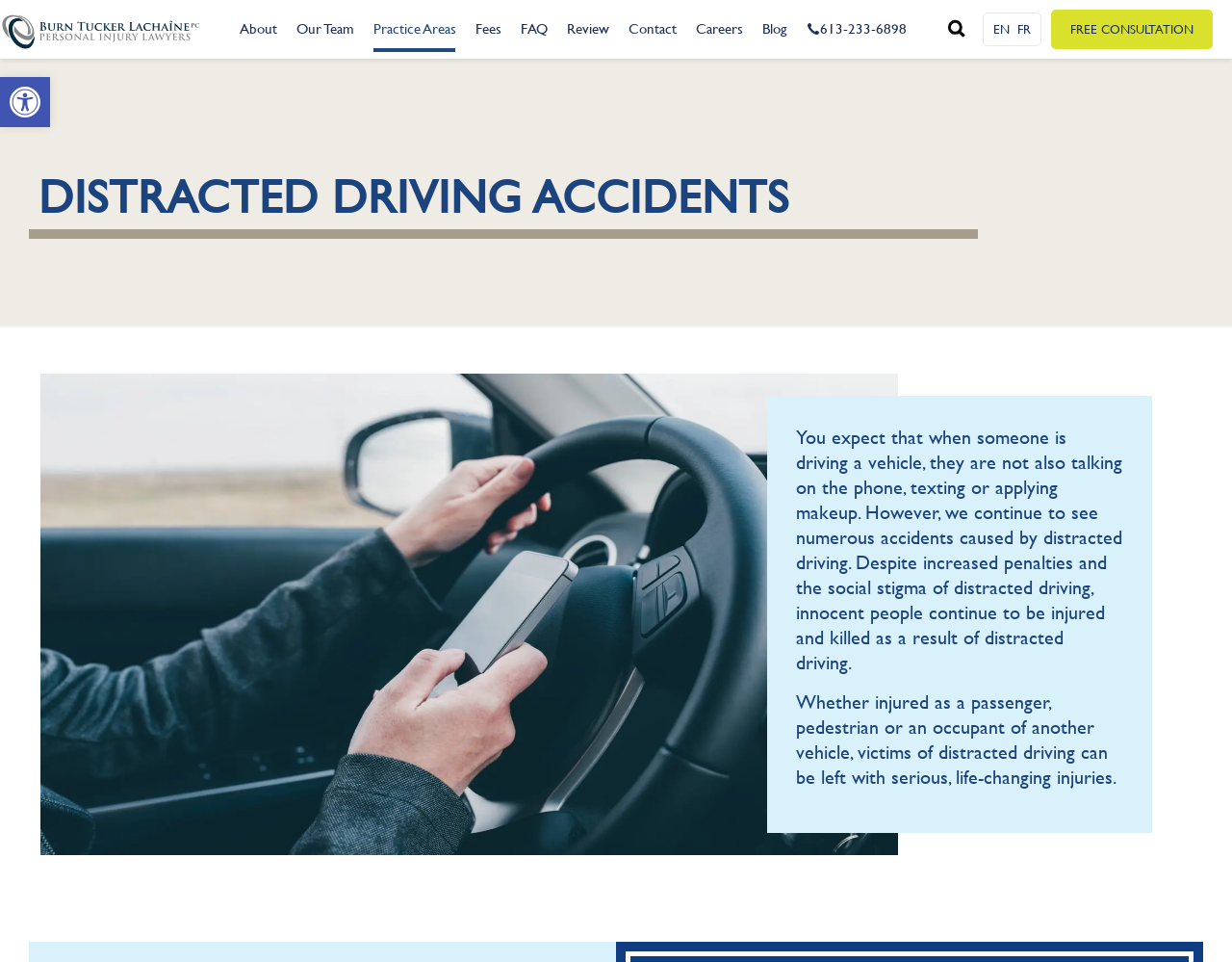Provide the bounding box coordinates of the area you need to click to execute the following instruction: "Search for something".

[0.763, 0.013, 0.79, 0.047]